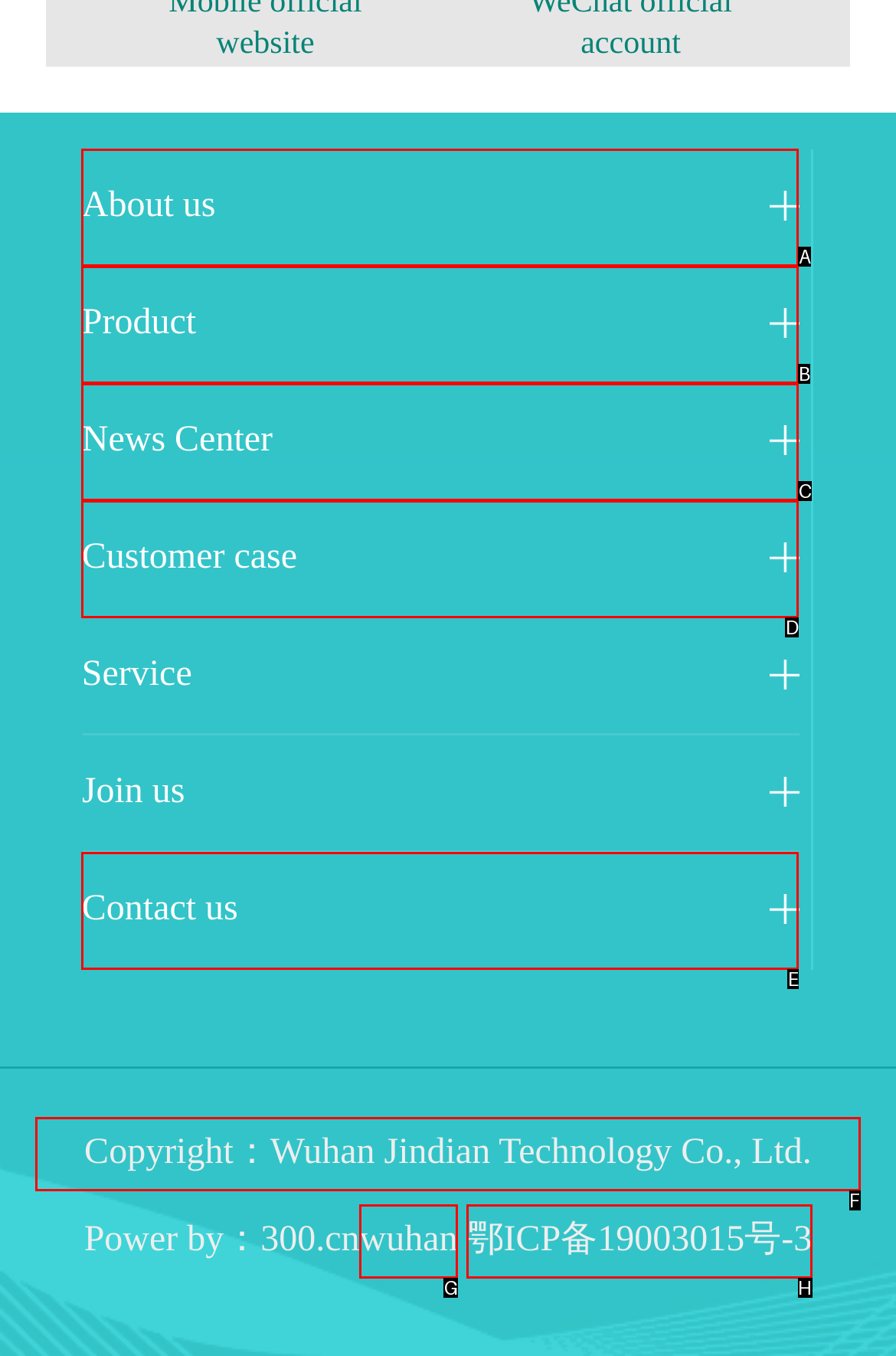Identify the HTML element to click to execute this task: Learn about the company's copyright Respond with the letter corresponding to the proper option.

F